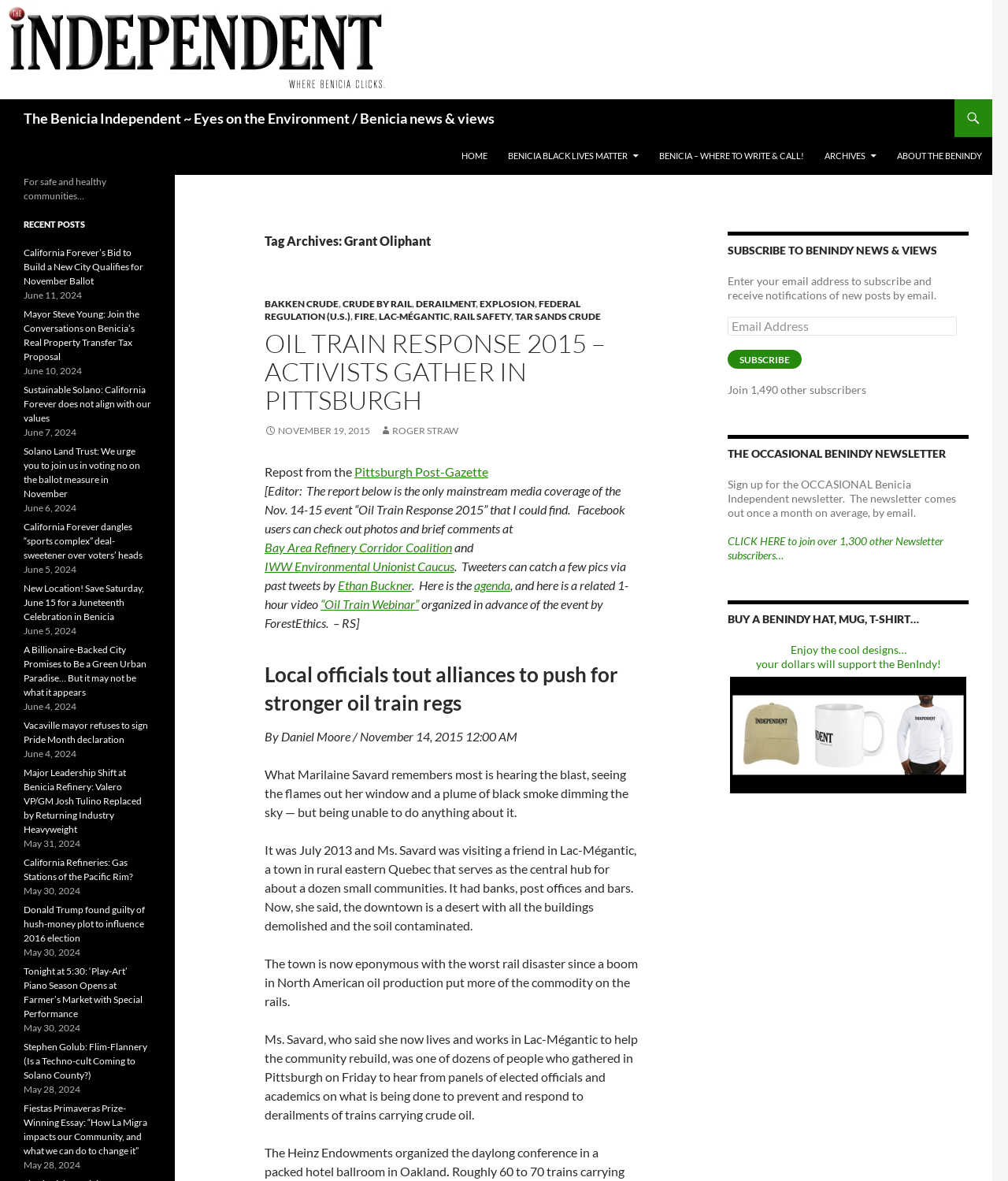Describe all significant elements and features of the webpage.

The webpage is about The Benicia Independent, a news and views website focused on Benicia, California. At the top, there is a header section with a logo and a navigation menu with links to "HOME", "BENICIA BLACK LIVES MATTER", "BENICIA – WHERE TO WRITE & CALL!", "ARCHIVES", and "ABOUT THE BENINDY". 

Below the header, there is a main content section with a heading "Tag Archives: Grant Oliphant". This section contains a list of links to articles related to Grant Oliphant, including "OIL TRAIN RESPONSE 2015 – ACTIVISTS GATHER IN PITTSBURGH", "Local officials tout alliances to push for stronger oil train regs", and others. 

To the right of the main content section, there is a sidebar with several sections. The first section is a subscription form to receive notifications of new posts by email. The second section is about the occasional Benicia Independent newsletter, which comes out once a month on average. The third section is about buying BenIndy merchandise, such as hats, mugs, and t-shirts, to support the website. 

At the bottom of the webpage, there is a section with a heading "For safe and healthy communities…" and a list of recent posts, including "California Forever’s Bid to Build a New City Qualifies for November Ballot", "Mayor Steve Young: Join the Conversations on Benicia’s Real Property Transfer Tax Proposal", and others. Each post has a link to the full article and a date of publication.